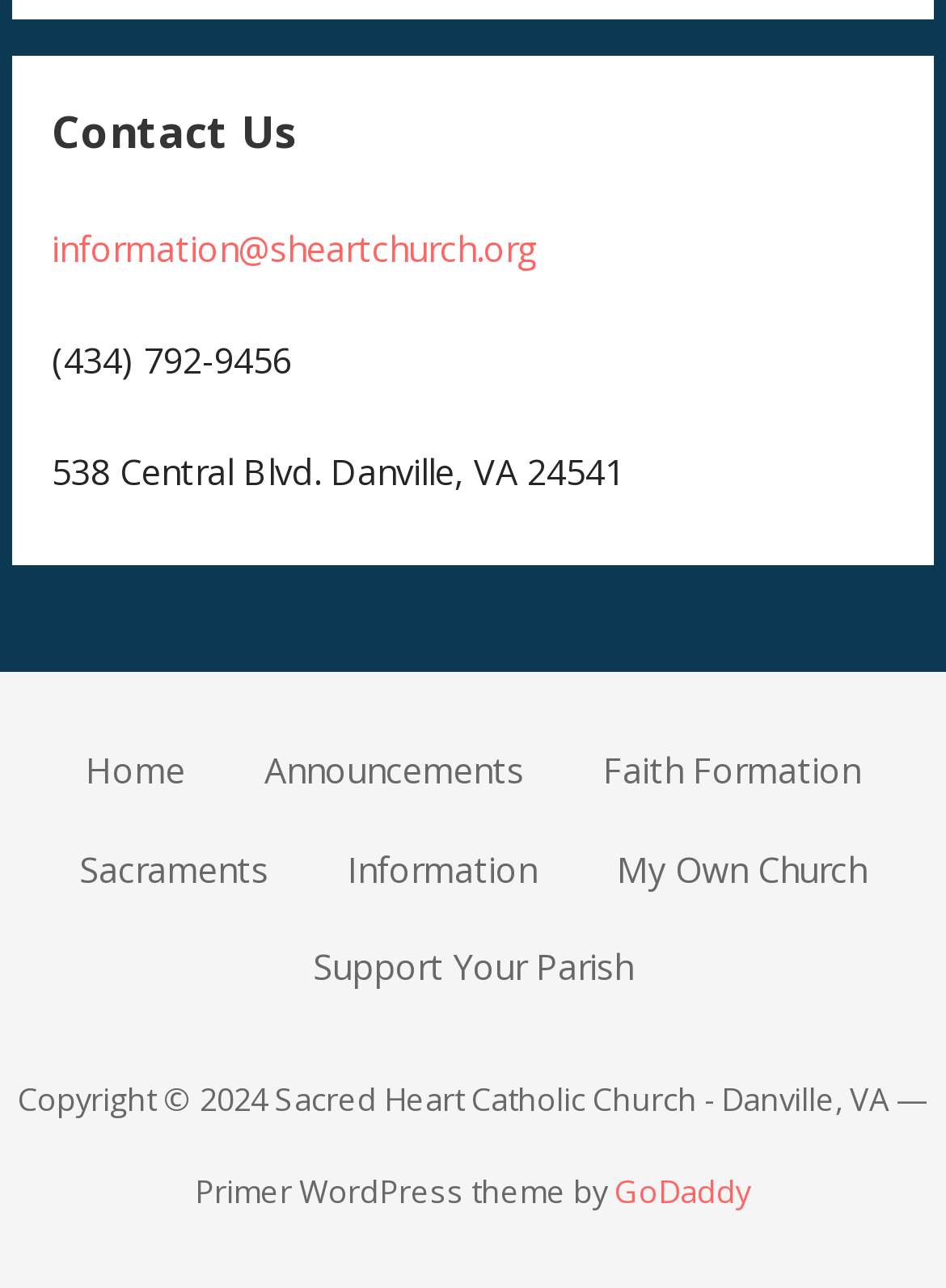Please locate the bounding box coordinates of the element's region that needs to be clicked to follow the instruction: "Go to the home page". The bounding box coordinates should be provided as four float numbers between 0 and 1, i.e., [left, top, right, bottom].

[0.09, 0.581, 0.195, 0.617]